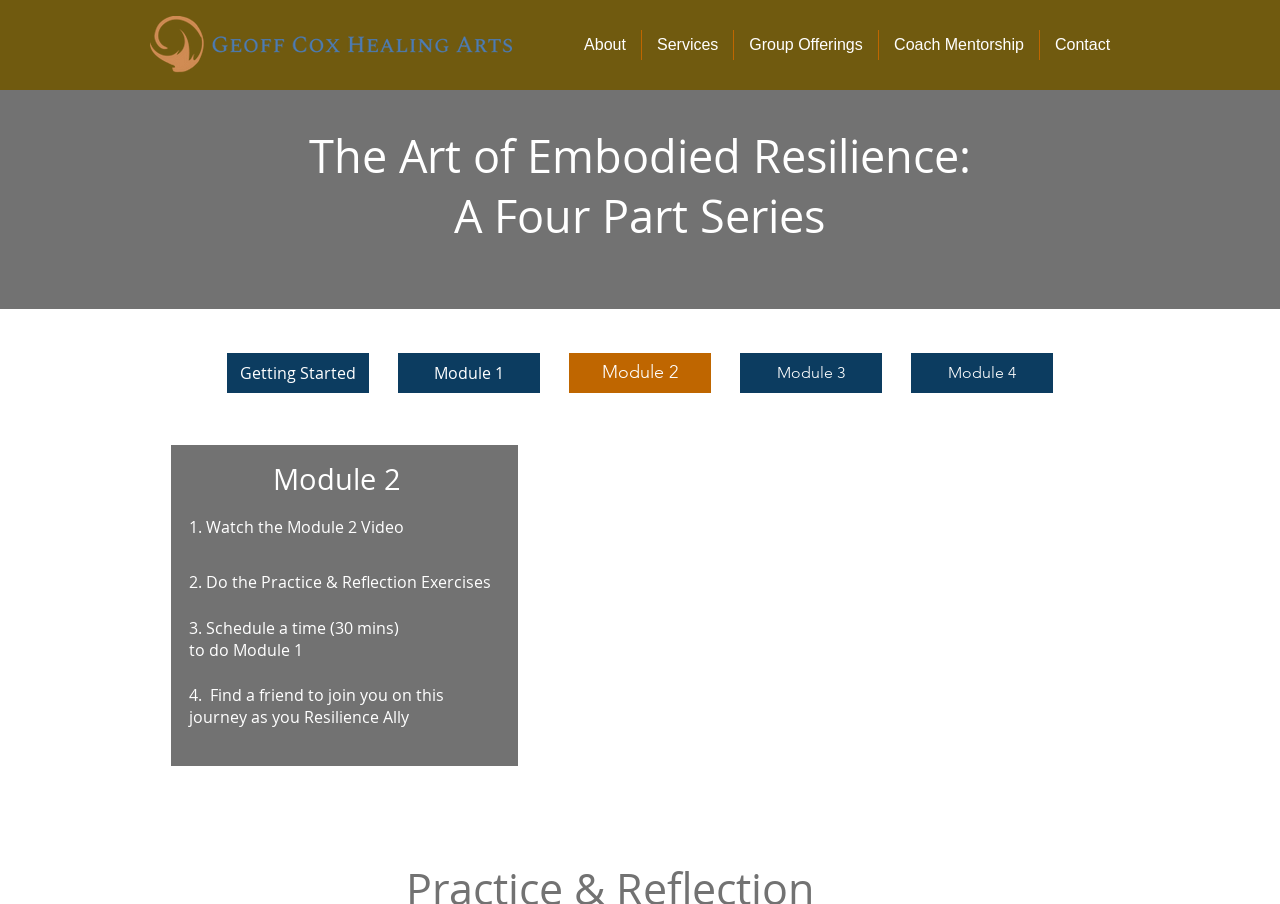What is the title of the four-part series?
From the screenshot, provide a brief answer in one word or phrase.

The Art of Embodied Resilience